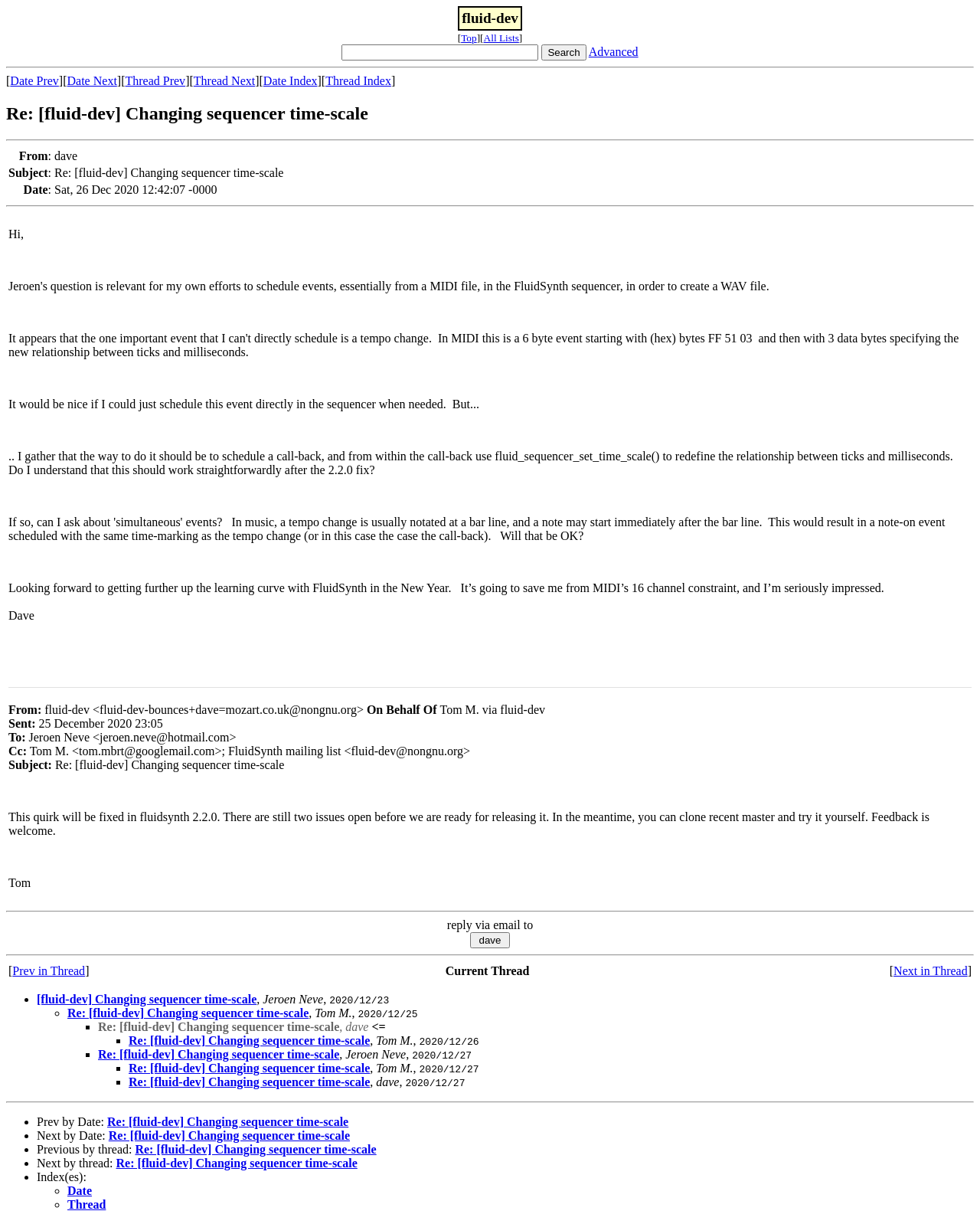What is the subject of the email?
Examine the image closely and answer the question with as much detail as possible.

The subject of the email is 'Re: [fluid-dev] Changing sequencer time-scale' which can be found in the 'Subject:' section of the email header.